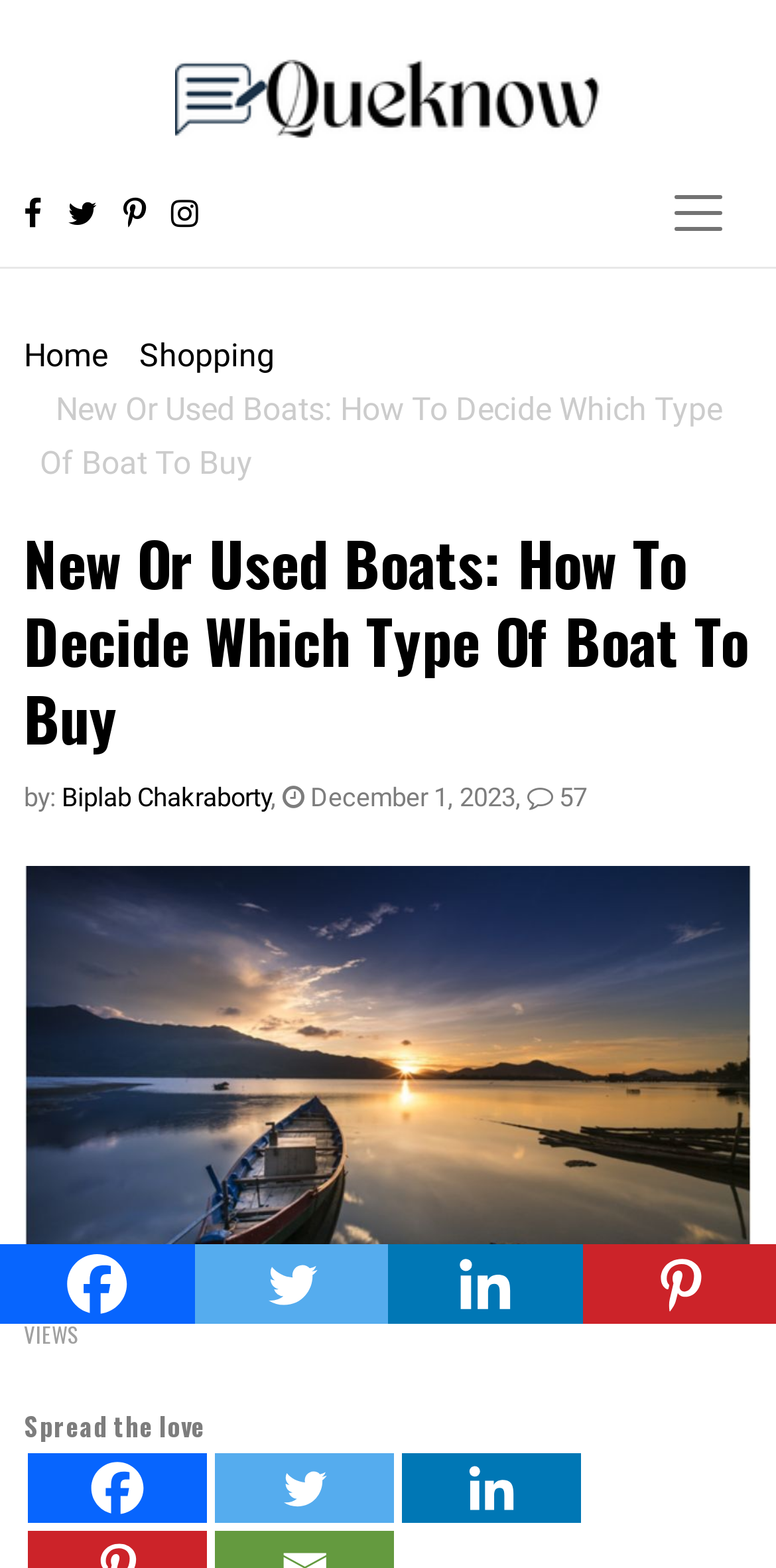Given the description of a UI element: "aria-label="Pinterest" title="Pinterest"", identify the bounding box coordinates of the matching element in the webpage screenshot.

[0.75, 0.793, 1.0, 0.844]